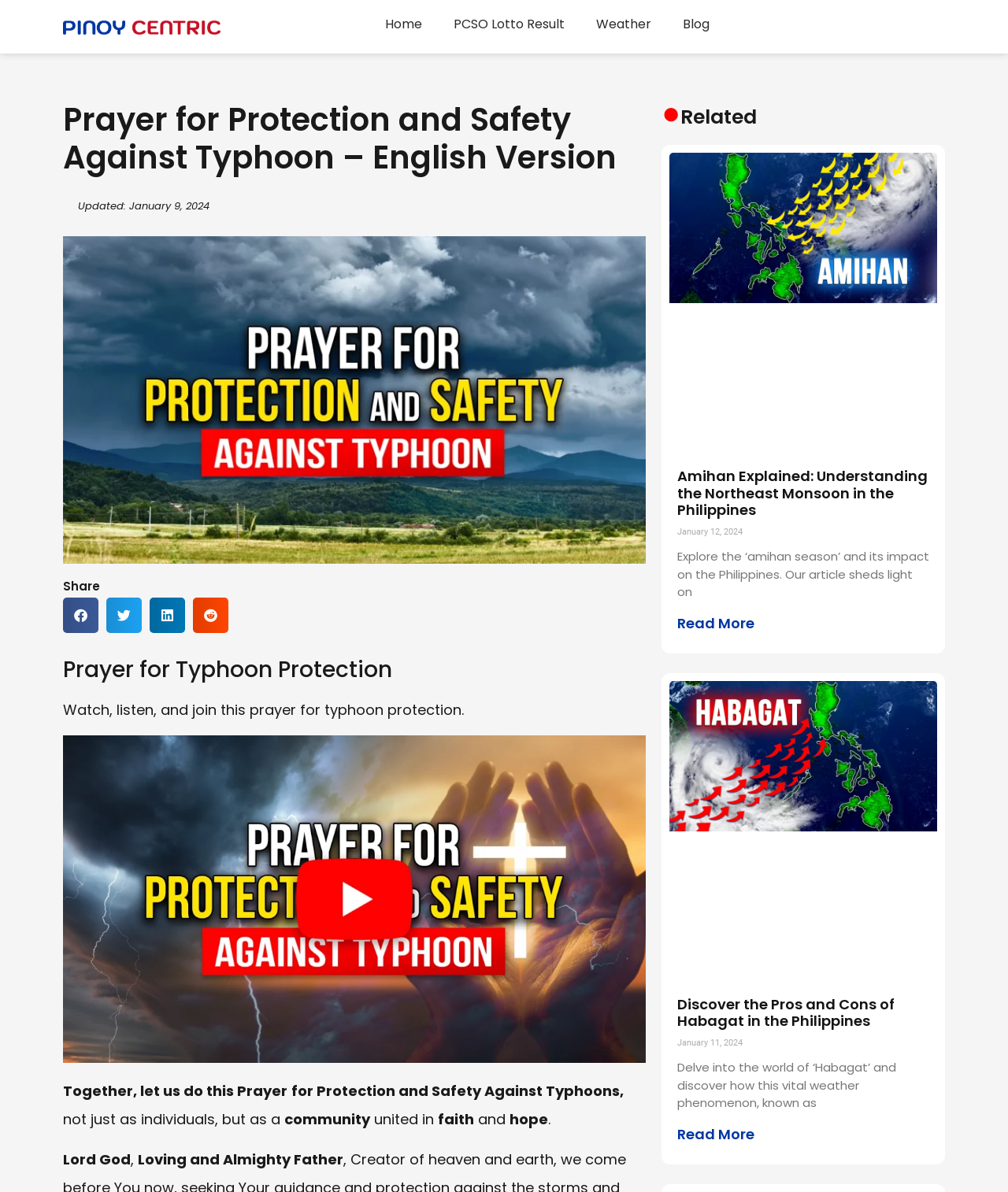Please find the bounding box for the following UI element description. Provide the coordinates in (top-left x, top-left y, bottom-right x, bottom-right y) format, with values between 0 and 1: aria-label="Share on twitter"

[0.105, 0.501, 0.141, 0.531]